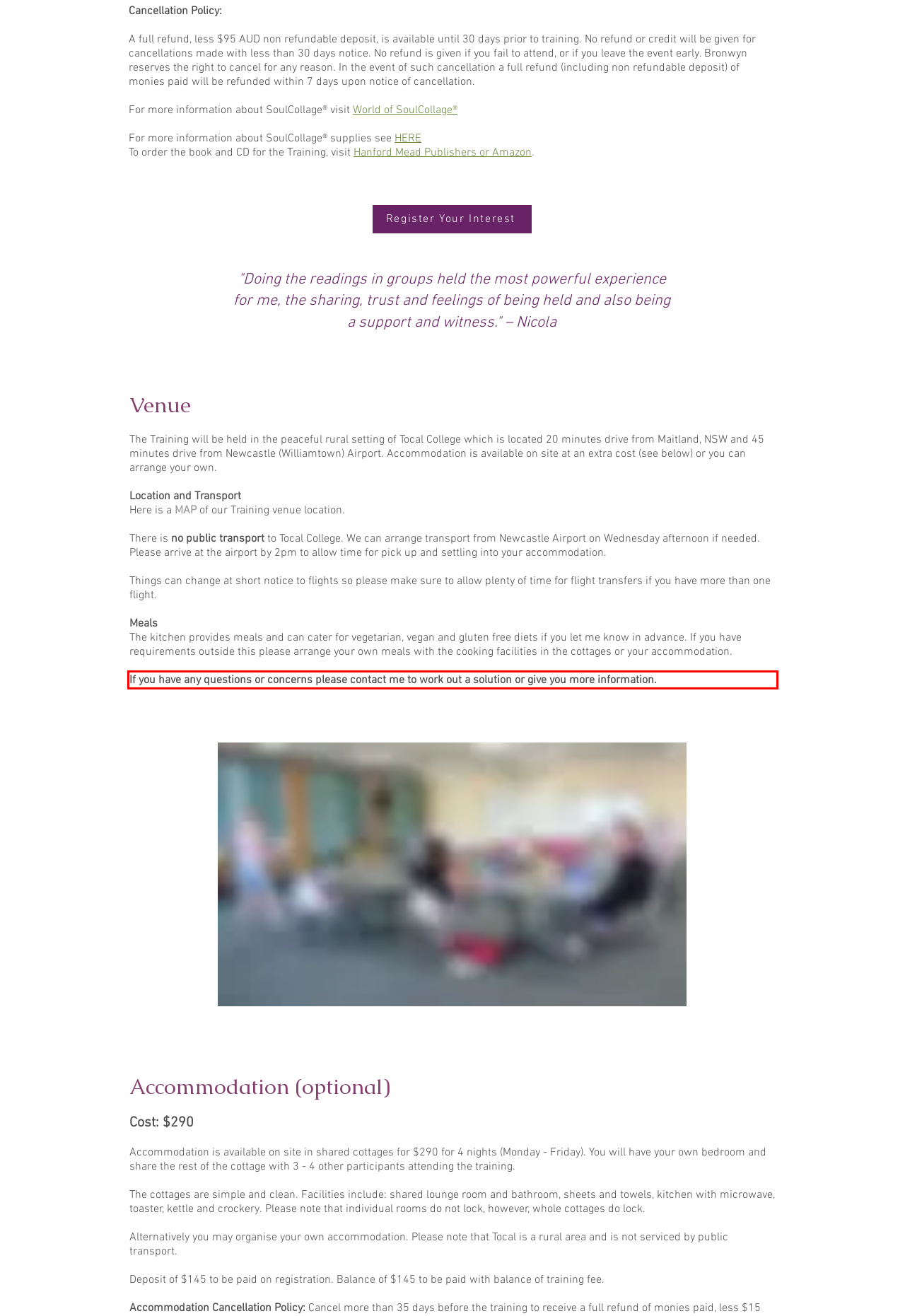Please look at the screenshot provided and find the red bounding box. Extract the text content contained within this bounding box.

If you have any questions or concerns please contact me to work out a solution or give you more information.